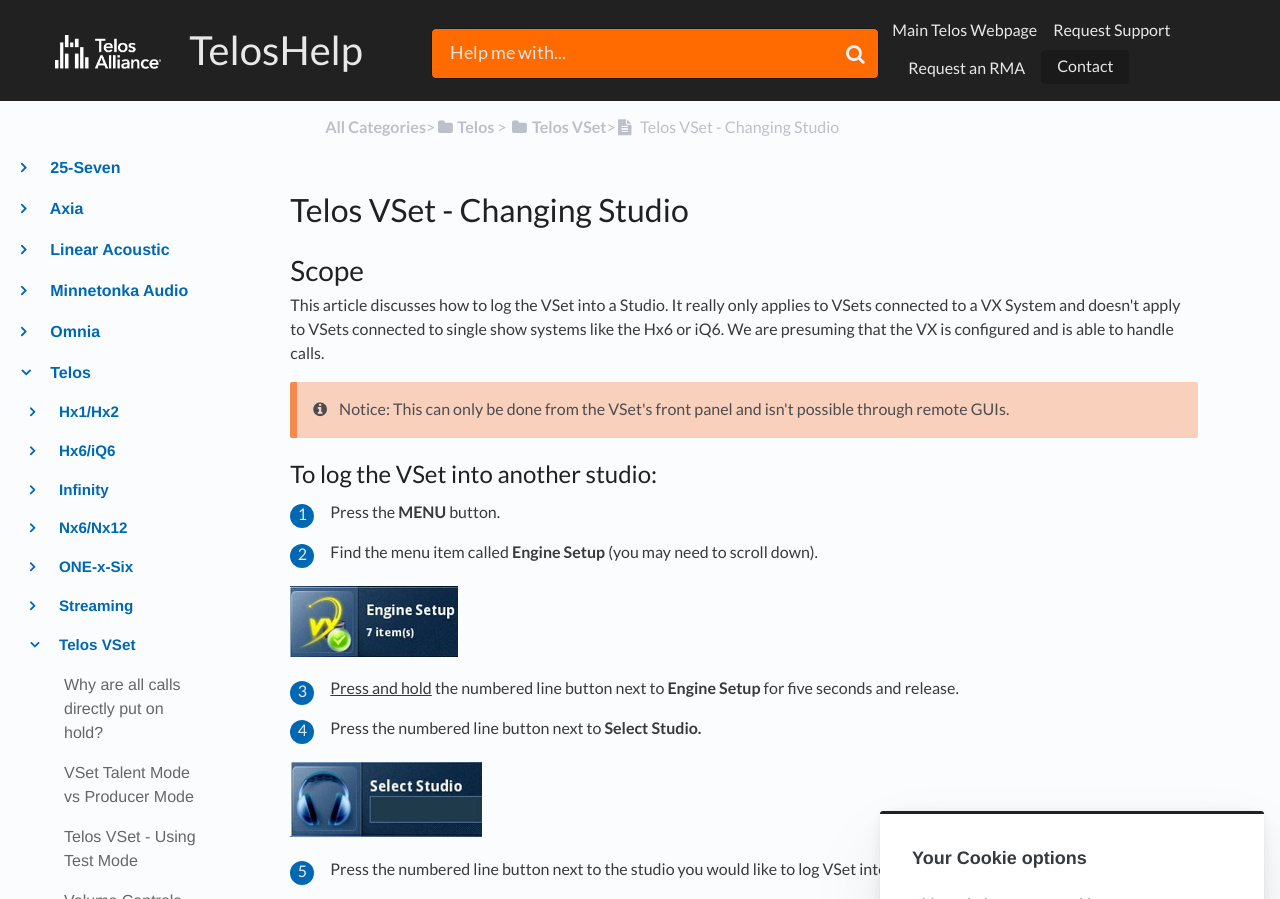Please provide a comprehensive answer to the question based on the screenshot: What is the current webpage about?

Based on the webpage content, it appears to be a help article or tutorial about Telos VSet, specifically on how to log it into another studio.